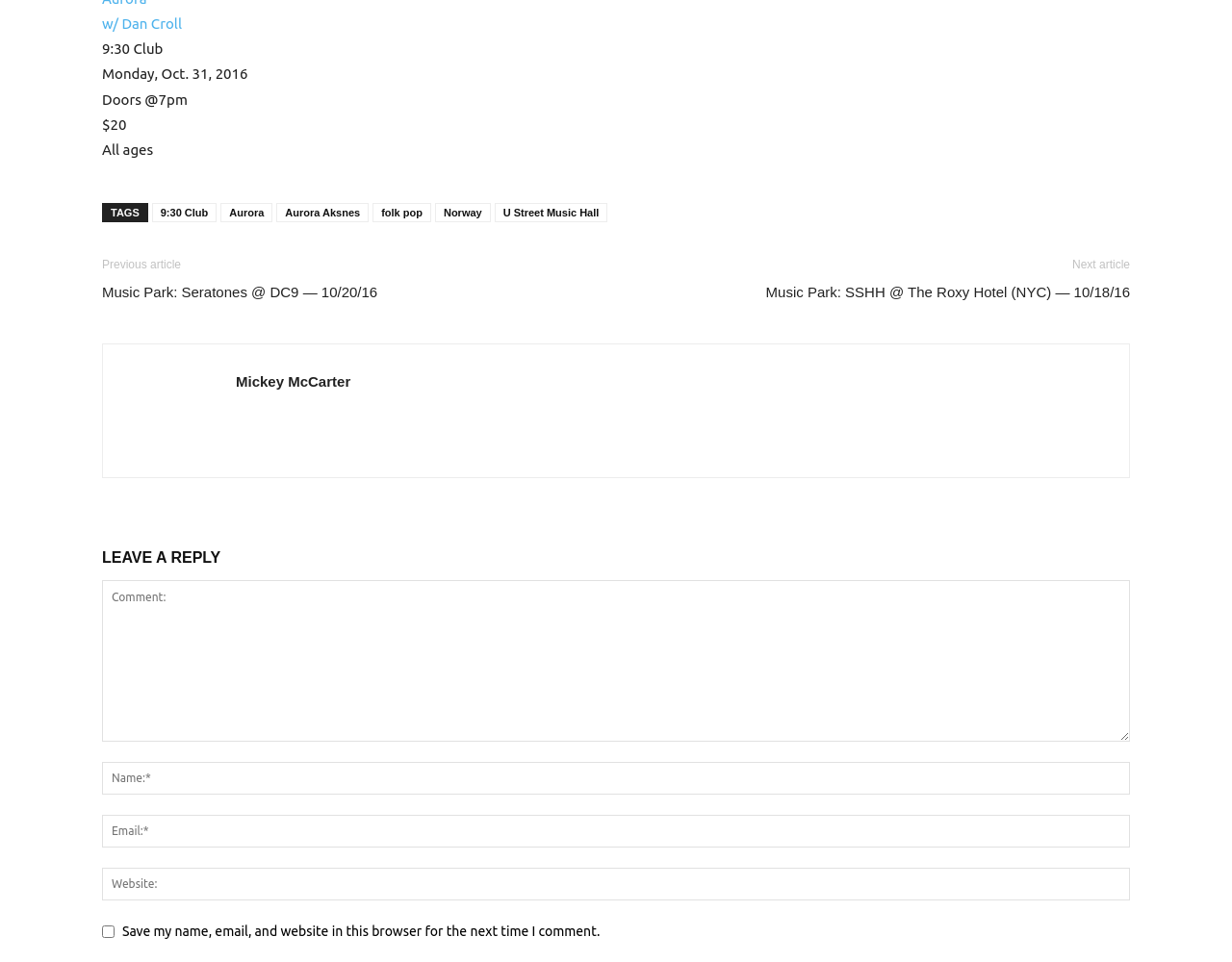Please provide the bounding box coordinates for the UI element as described: "w/ Dan Croll". The coordinates must be four floats between 0 and 1, represented as [left, top, right, bottom].

[0.083, 0.016, 0.148, 0.033]